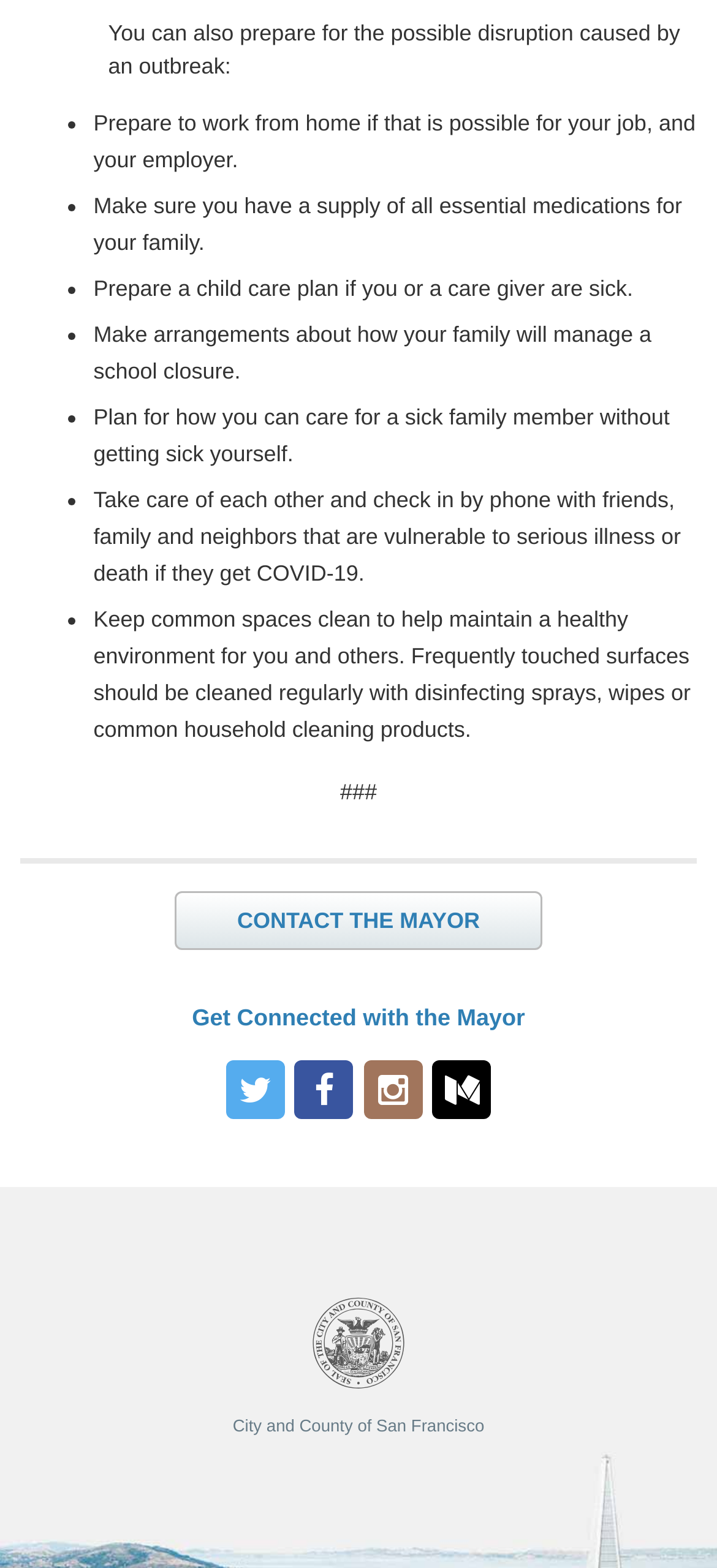What is the link 'CONTACT THE MAYOR' for?
Please provide a single word or phrase as your answer based on the screenshot.

To contact the mayor